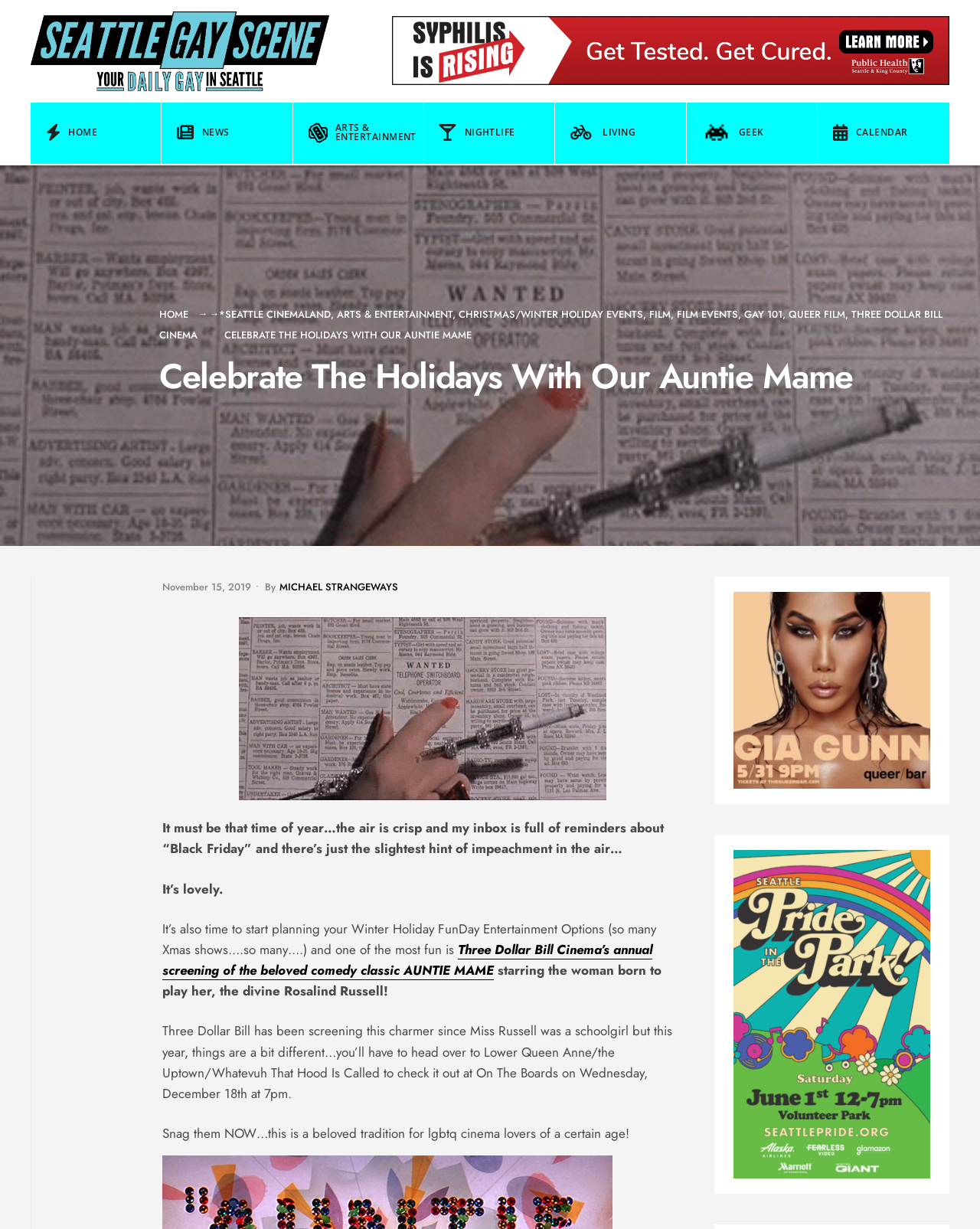Please provide the bounding box coordinates for the element that needs to be clicked to perform the instruction: "Go to HOME page". The coordinates must consist of four float numbers between 0 and 1, formatted as [left, top, right, bottom].

[0.162, 0.25, 0.192, 0.261]